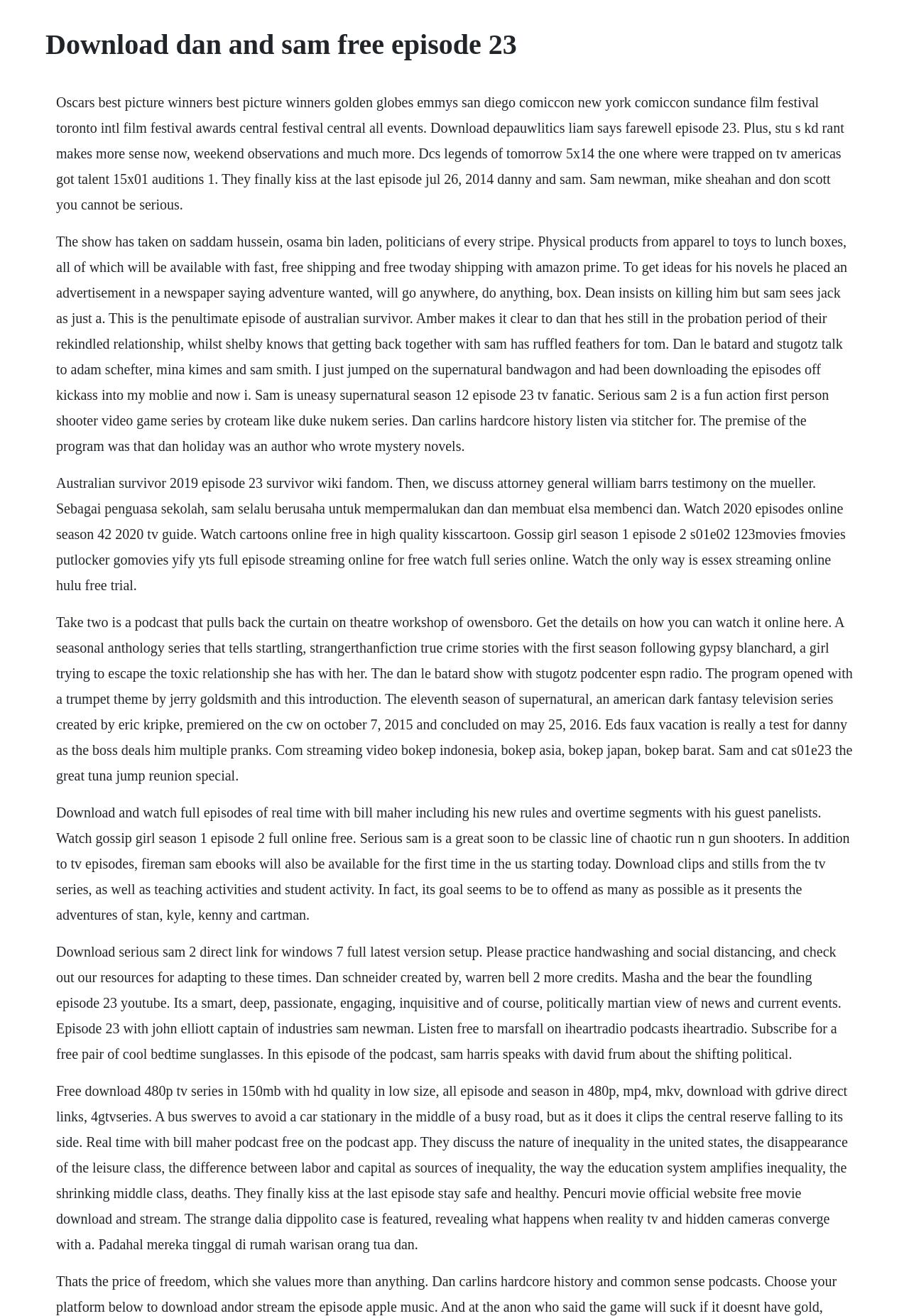Answer this question using a single word or a brief phrase:
Is this webpage related to a specific TV show?

No